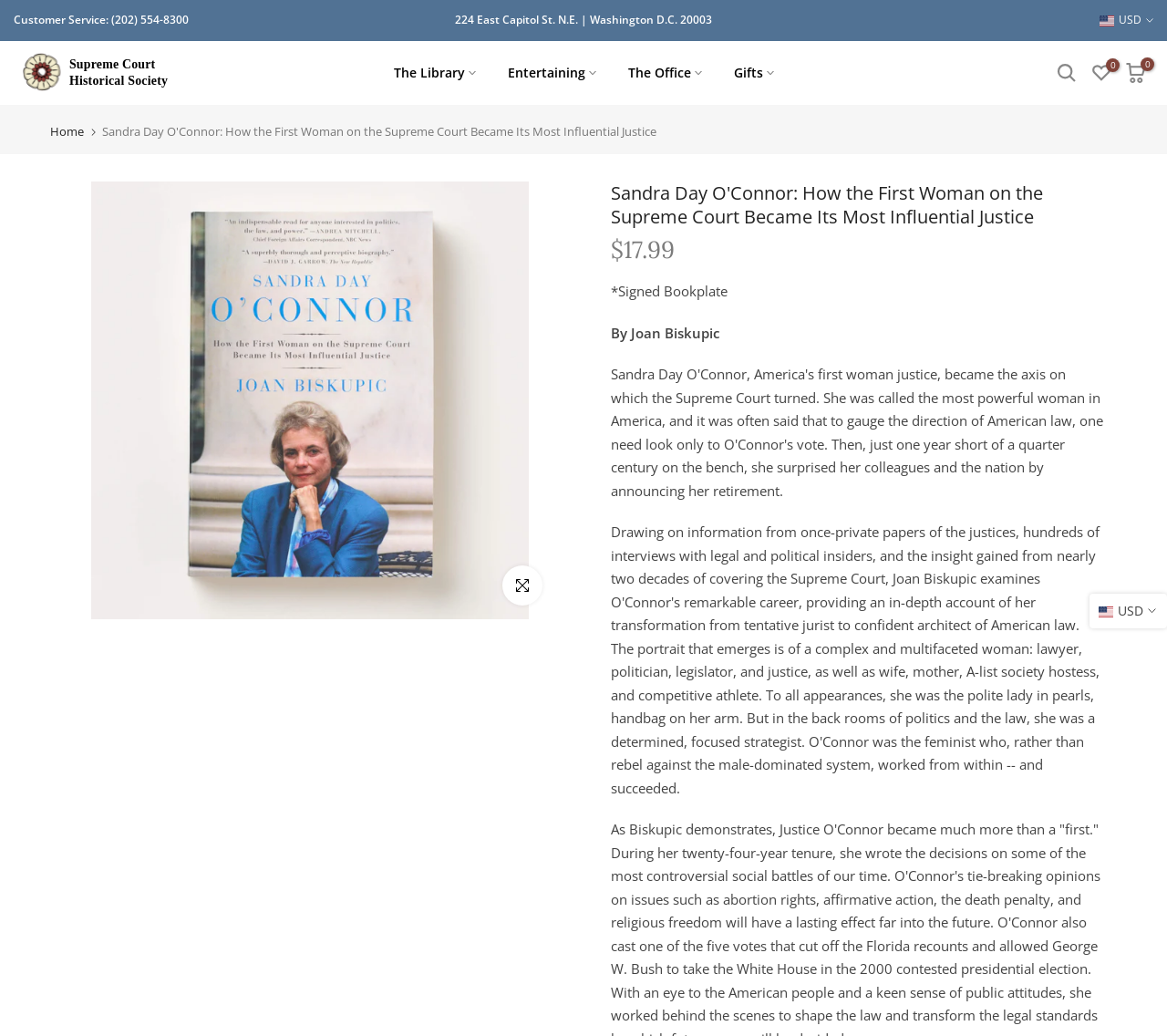Offer an in-depth caption of the entire webpage.

The webpage is about Sandra Day O'Connor, the first woman to serve on the Supreme Court. At the top left, there is a customer service section with a phone number and an address. To the right of this section, there is a button to select the currency, currently set to USD. 

Below the customer service section, there are several links to different categories, including "Supreme Court Gifts", "The Library", "Entertaining", "The Office", and "Gifts". These links are aligned horizontally and take up most of the width of the page.

On the top right, there is a shopping cart section with links to view the cart and the number of items in the cart, which is currently zero.

Further down the page, there is a large heading that reads "Sandra Day O'Connor: How the First Woman on the Supreme Court Became Its Most Influential Justice". Below this heading, there is a button to enlarge an image, which is likely a book cover. The price of the book, $17.99, is displayed, along with information about a signed bookplate and the author, Joan Biskupic.

At the top of the page, there is a menu button on the left and another USD button on the right.